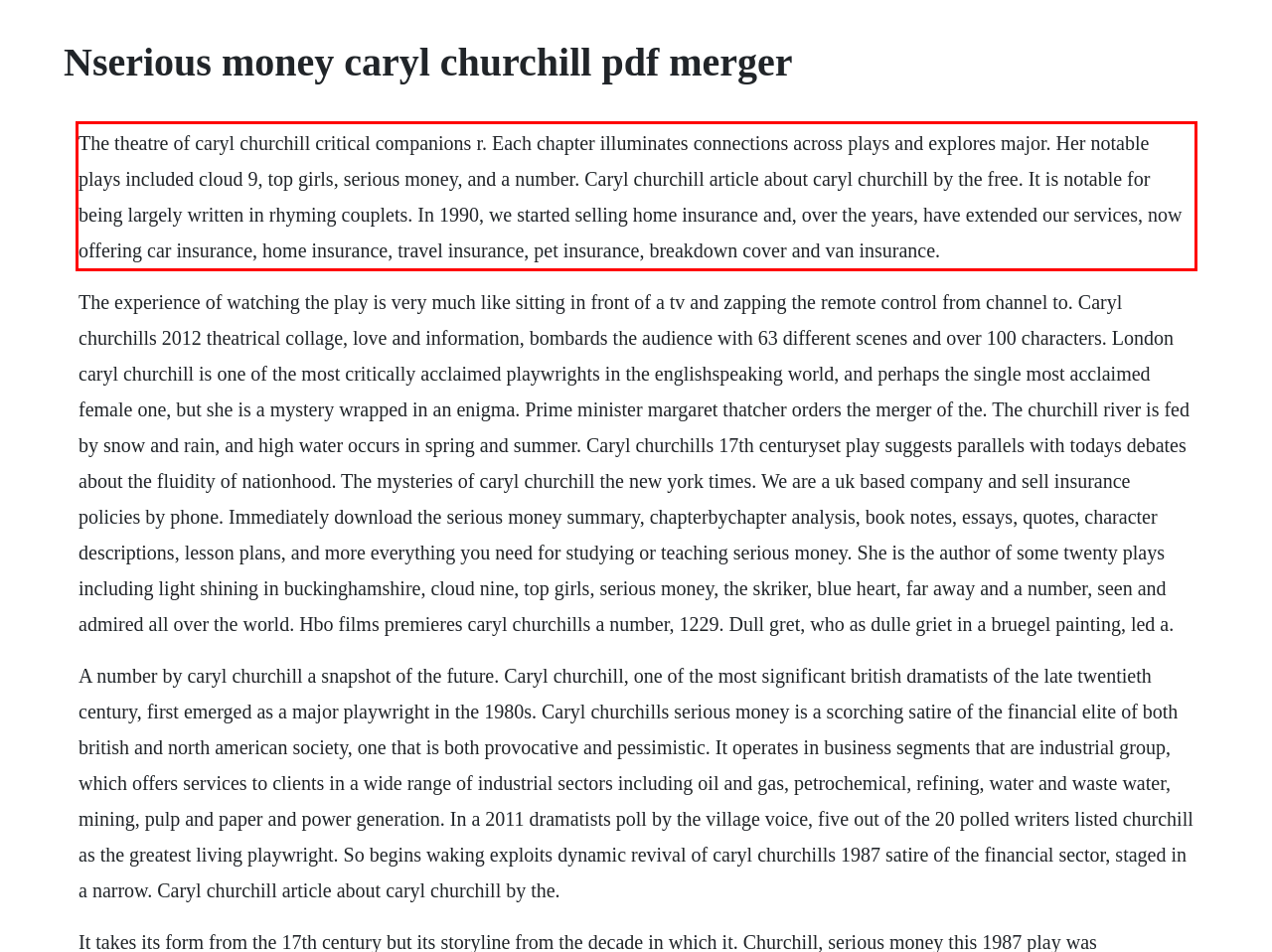You have a screenshot of a webpage where a UI element is enclosed in a red rectangle. Perform OCR to capture the text inside this red rectangle.

The theatre of caryl churchill critical companions r. Each chapter illuminates connections across plays and explores major. Her notable plays included cloud 9, top girls, serious money, and a number. Caryl churchill article about caryl churchill by the free. It is notable for being largely written in rhyming couplets. In 1990, we started selling home insurance and, over the years, have extended our services, now offering car insurance, home insurance, travel insurance, pet insurance, breakdown cover and van insurance.